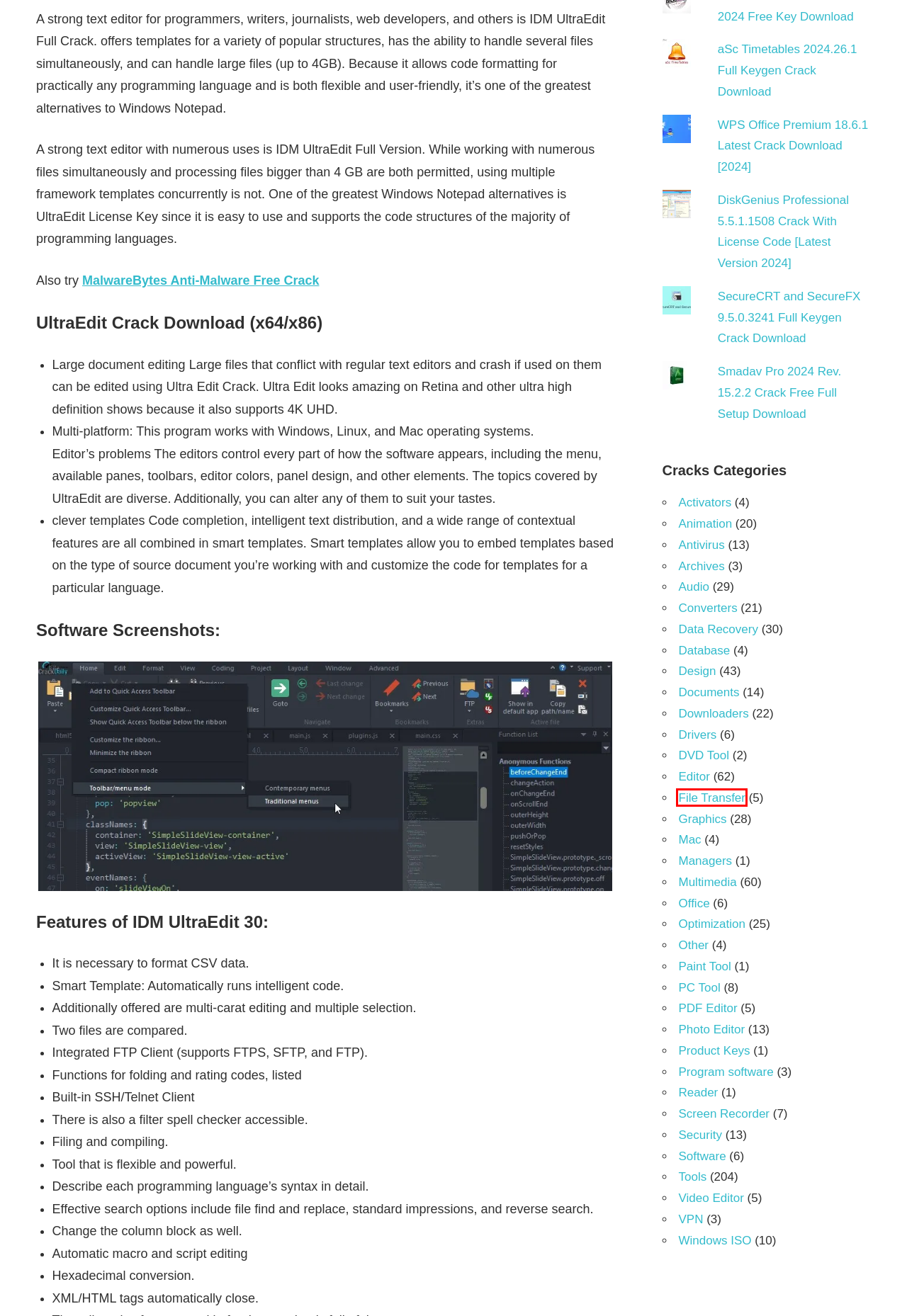Consider the screenshot of a webpage with a red bounding box and select the webpage description that best describes the new page that appears after clicking the element inside the red box. Here are the candidates:
A. aSc Timetables 2024.26.1 Full Keygen Crack Download
B. Database Archives - CrackDaily
C. Design Archives - CrackDaily
D. SecureCRT and SecureFX 9.5.0.3241 Full Keygen Crack Download
E. Security Archives - CrackDaily
F. File Transfer Archives - CrackDaily
G. DiskGenius Professional 5.5.1.1508 Crack With License Code [Latest Version 2024]
H. Smadav Pro 2024 Rev. 15.2.2 Crack Free Full Setup Download

F